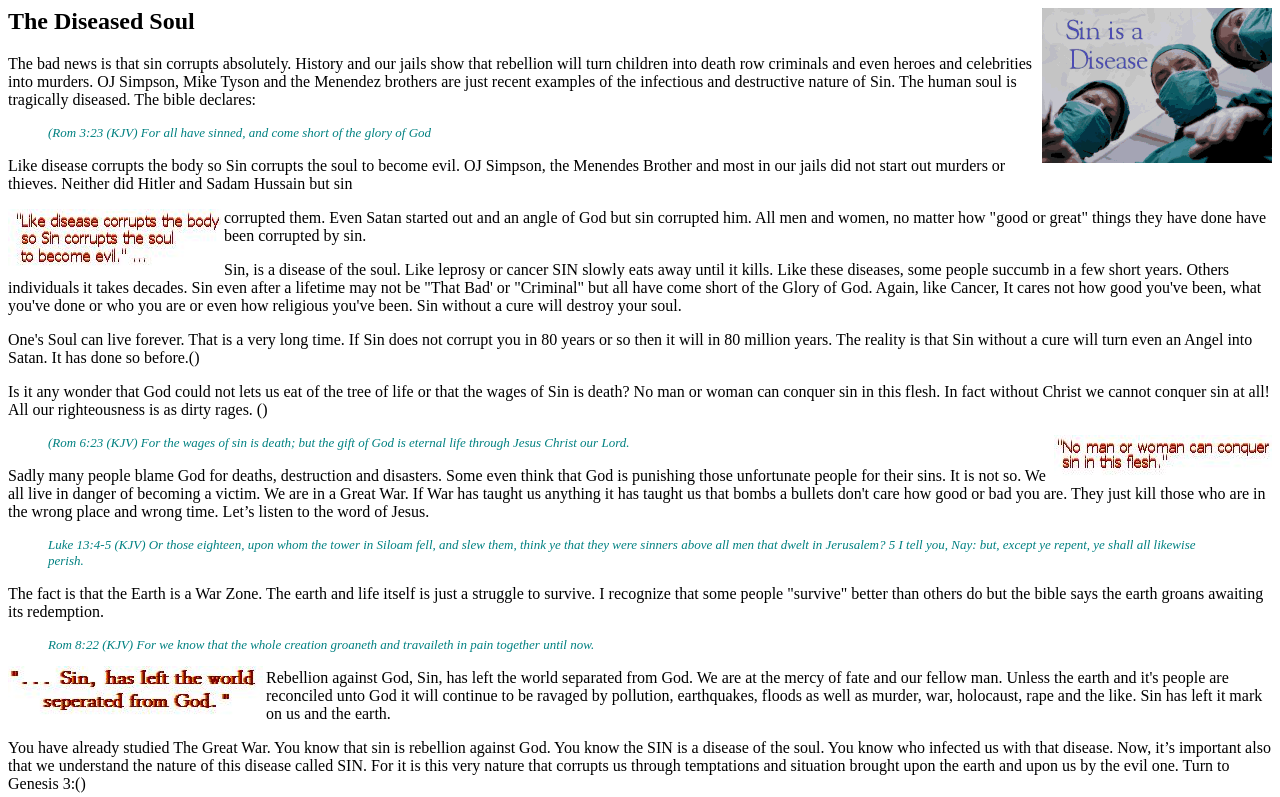Provide a single word or phrase answer to the question: 
What is the title of the first heading?

The Diseased Soul